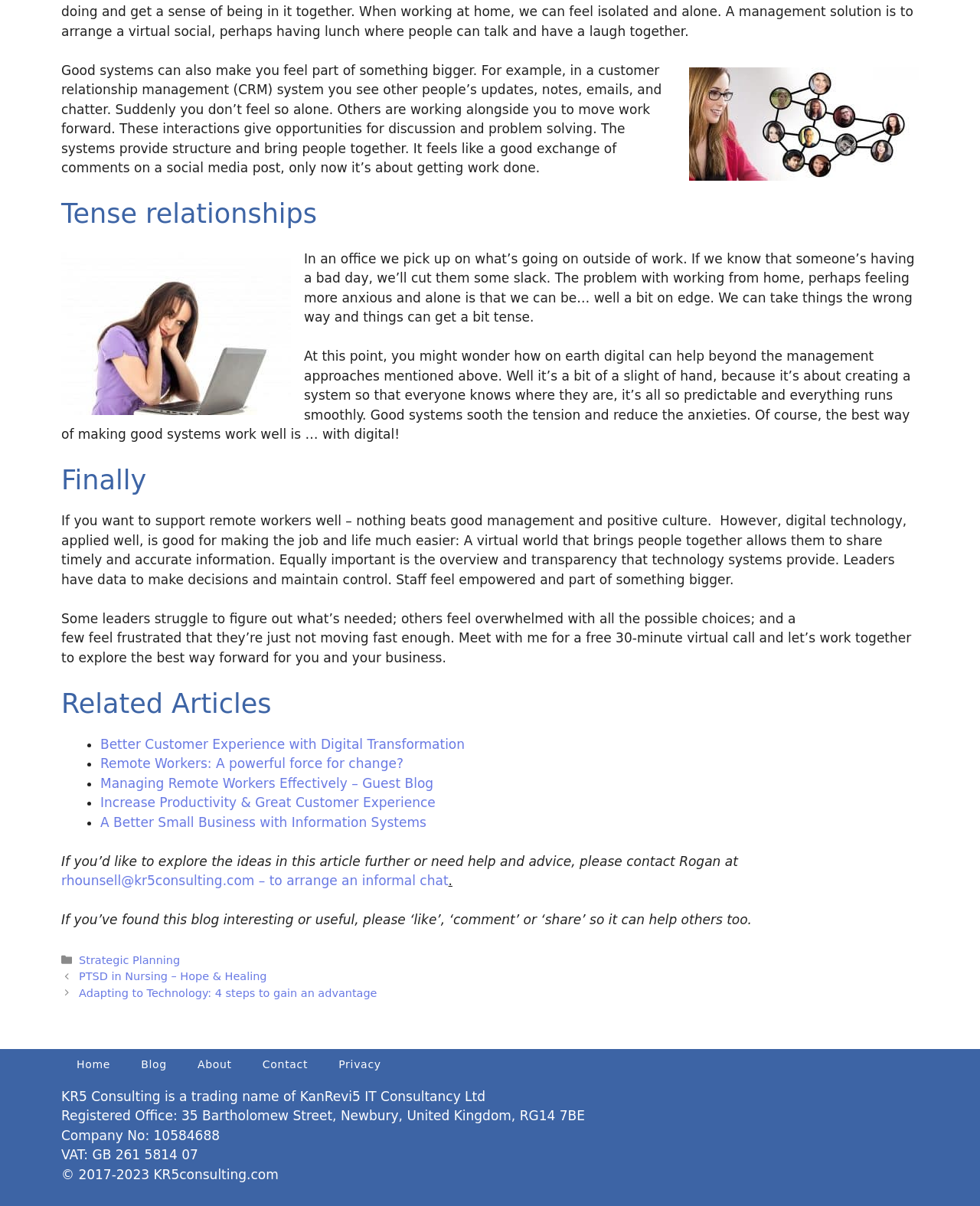Locate the bounding box coordinates of the element that needs to be clicked to carry out the instruction: "Go to the home page". The coordinates should be given as four float numbers ranging from 0 to 1, i.e., [left, top, right, bottom].

[0.062, 0.876, 0.128, 0.889]